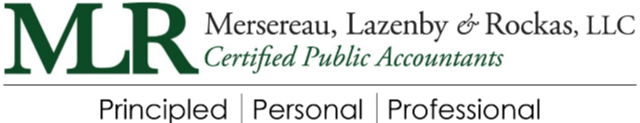What are the three keywords featured in the logo?
Refer to the image and respond with a one-word or short-phrase answer.

Principled, Personal, Professional